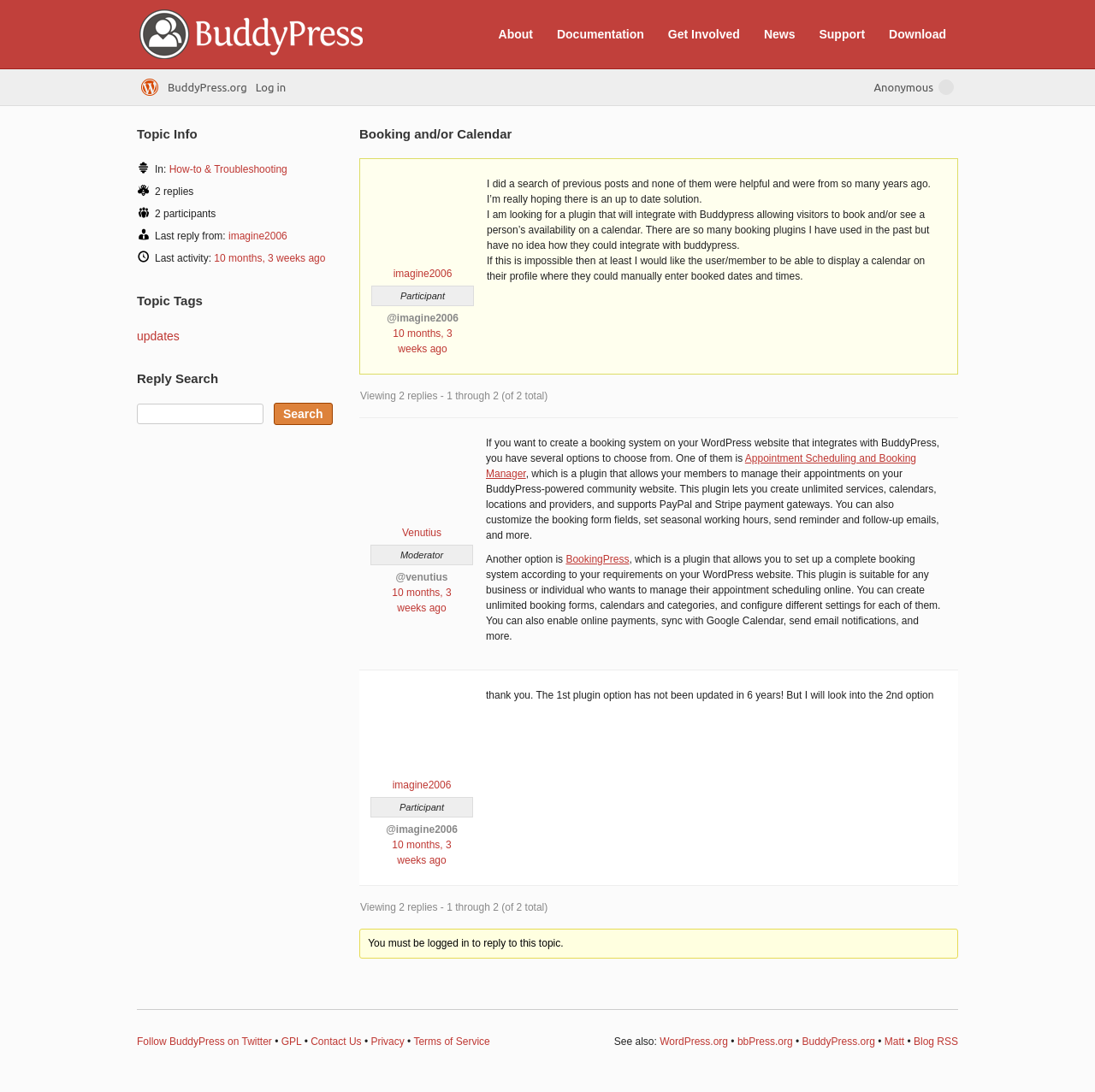Carefully examine the image and provide an in-depth answer to the question: What is the purpose of the search box at the bottom of the webpage?

I found the answer by looking at the heading element with the text 'Reply Search' which is located above the search box at the bottom of the webpage.